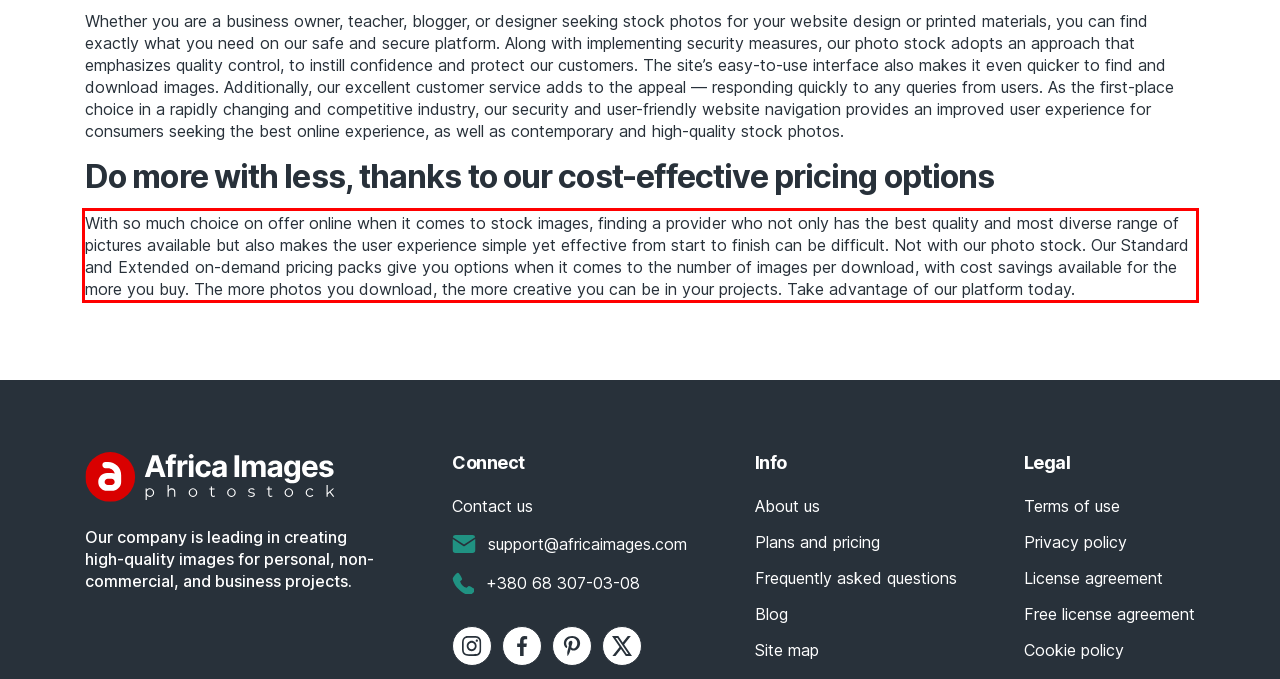Please look at the screenshot provided and find the red bounding box. Extract the text content contained within this bounding box.

With so much choice on offer online when it comes to stock images, finding a provider who not only has the best quality and most diverse range of pictures available but also makes the user experience simple yet effective from start to finish can be difficult. Not with our photo stock. Our Standard and Extended on-demand pricing packs give you options when it comes to the number of images per download, with cost savings available for the more you buy. The more photos you download, the more creative you can be in your projects. Take advantage of our platform today.